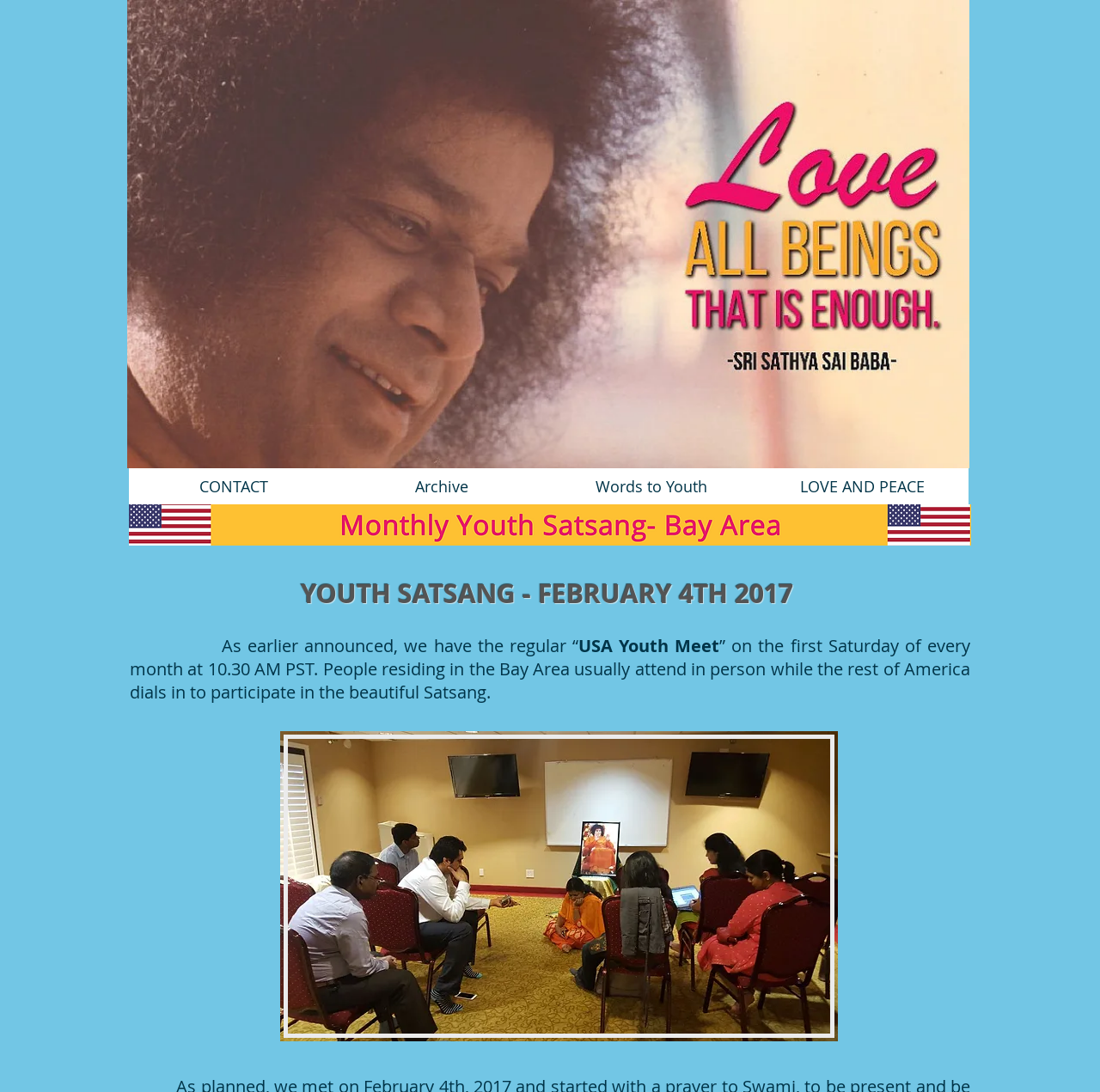Determine the bounding box of the UI component based on this description: "Archive". The bounding box coordinates should be four float values between 0 and 1, i.e., [left, top, right, bottom].

[0.306, 0.429, 0.497, 0.463]